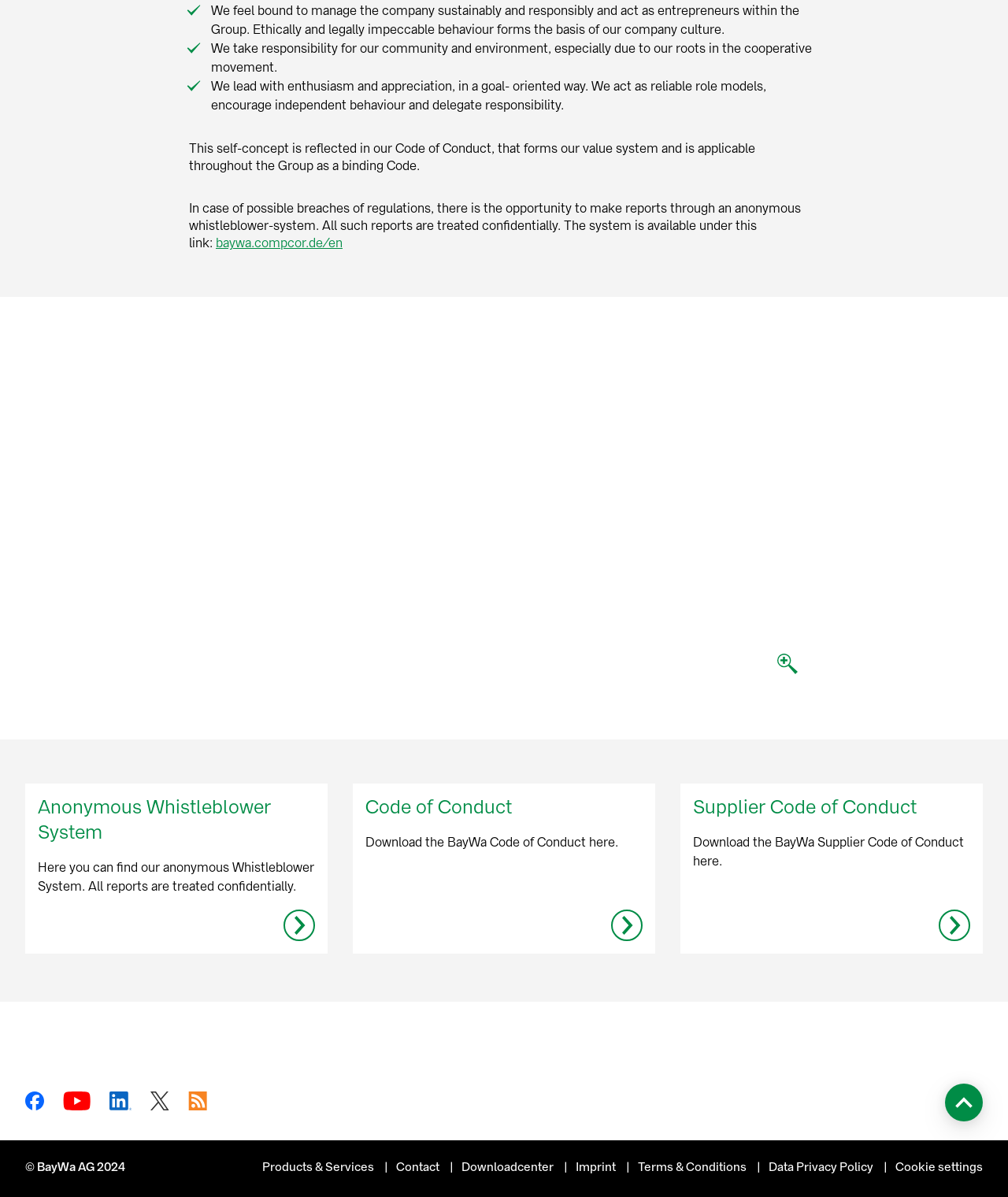Please answer the following query using a single word or phrase: 
What is the purpose of the links at the bottom of the page?

To access social media and other resources